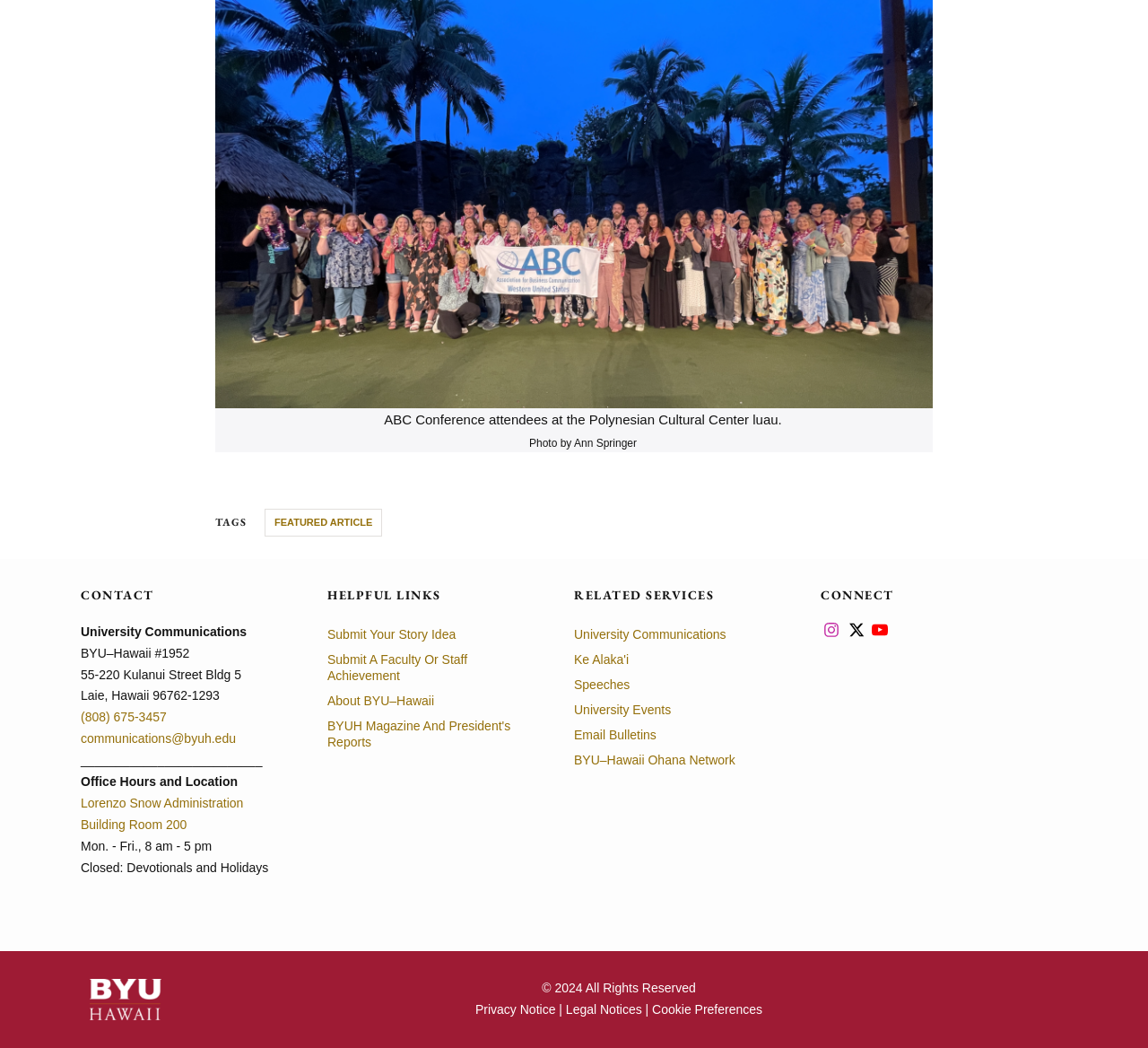Please determine the bounding box coordinates of the element to click on in order to accomplish the following task: "View contact information". Ensure the coordinates are four float numbers ranging from 0 to 1, i.e., [left, top, right, bottom].

[0.07, 0.56, 0.134, 0.575]